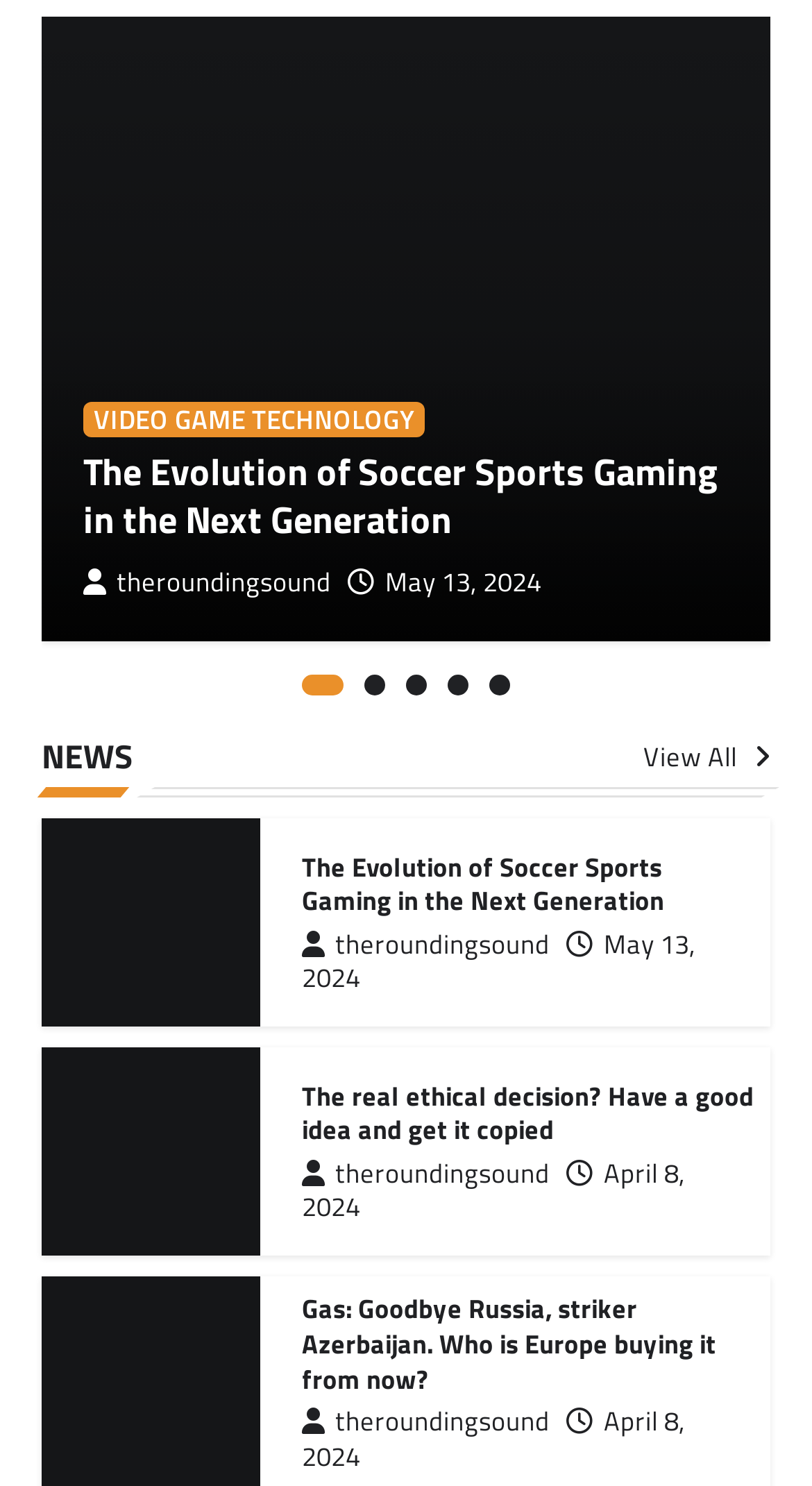Find the bounding box coordinates of the clickable region needed to perform the following instruction: "Check Gas: Goodbye Russia, striker Azerbaijan. Who is Europe buying it from now?". The coordinates should be provided as four float numbers between 0 and 1, i.e., [left, top, right, bottom].

[0.372, 0.869, 0.931, 0.939]